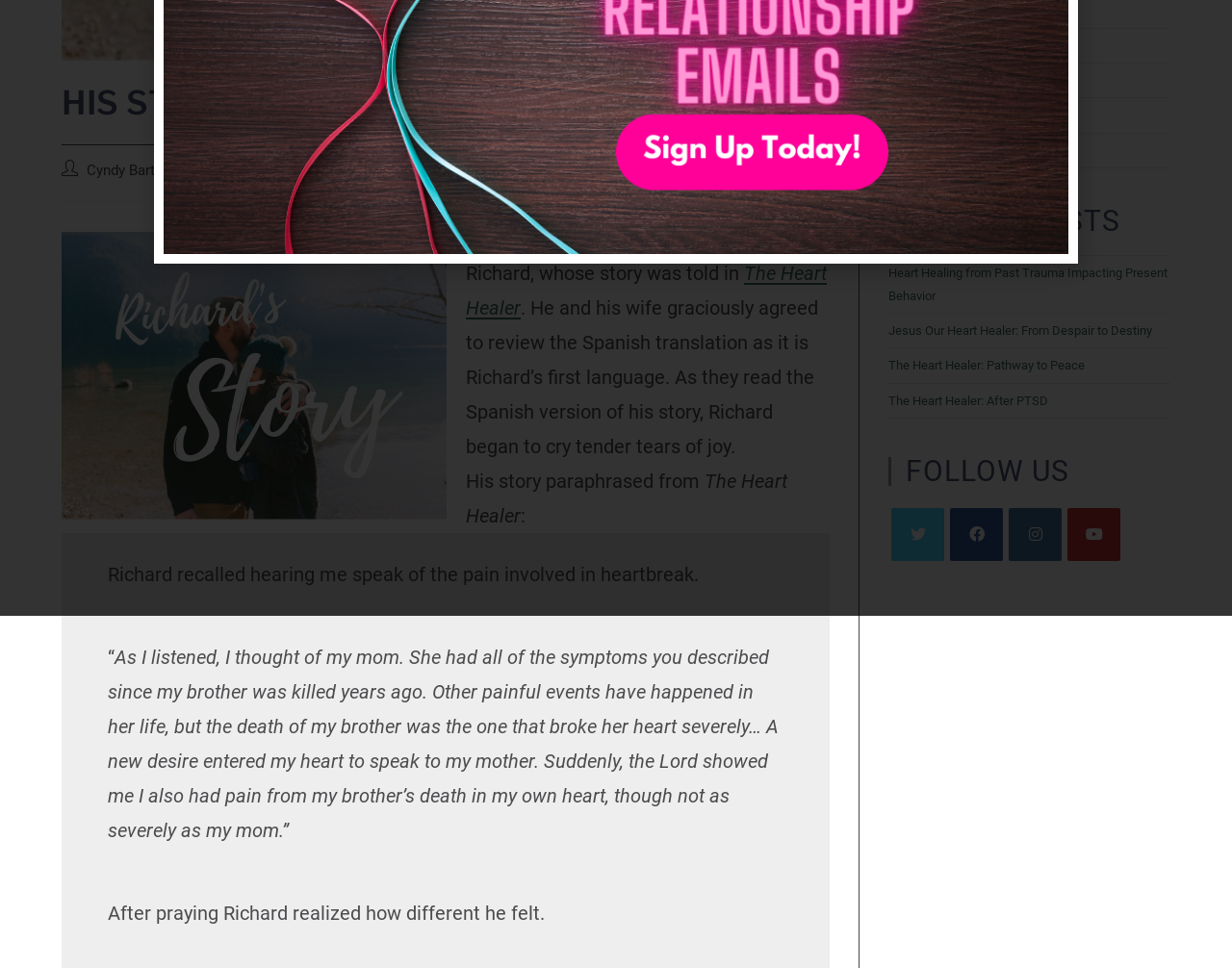Using the provided element description: "The Heart Healer", determine the bounding box coordinates of the corresponding UI element in the screenshot.

[0.721, 0.076, 0.796, 0.091]